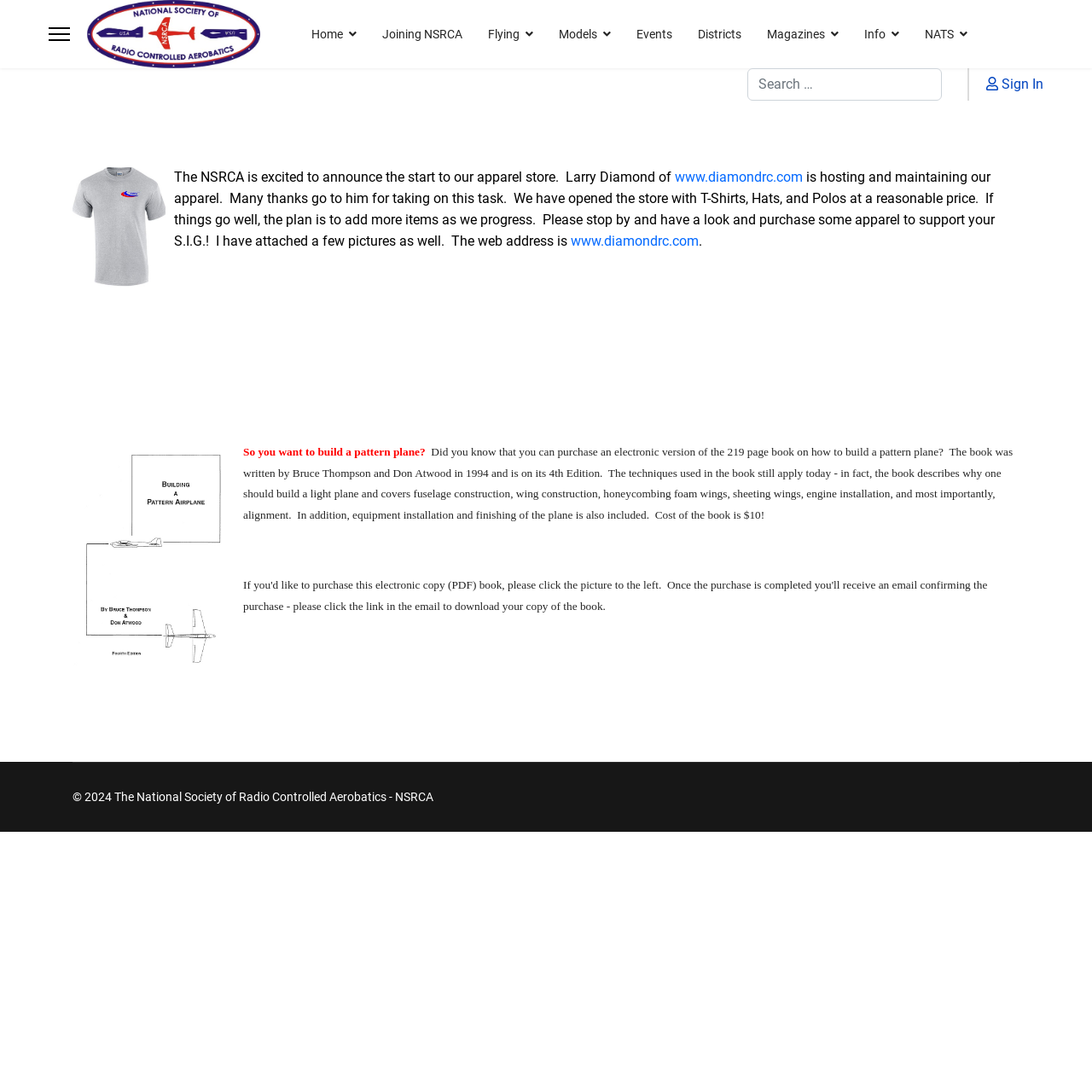Pinpoint the bounding box coordinates of the area that should be clicked to complete the following instruction: "Sign in to the website". The coordinates must be given as four float numbers between 0 and 1, i.e., [left, top, right, bottom].

[0.903, 0.069, 0.955, 0.084]